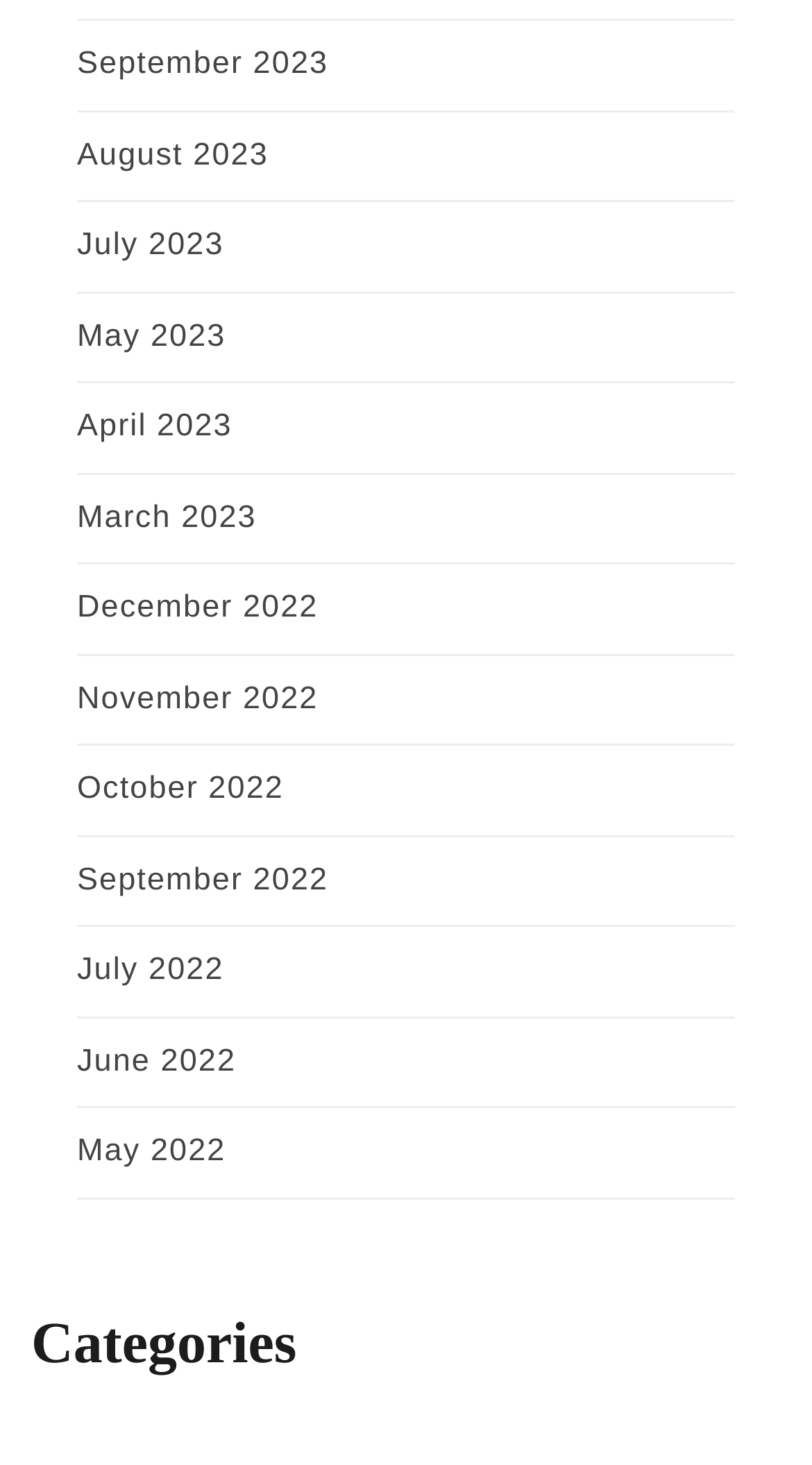Show the bounding box coordinates of the element that should be clicked to complete the task: "browse Categories".

[0.038, 0.893, 0.962, 0.944]